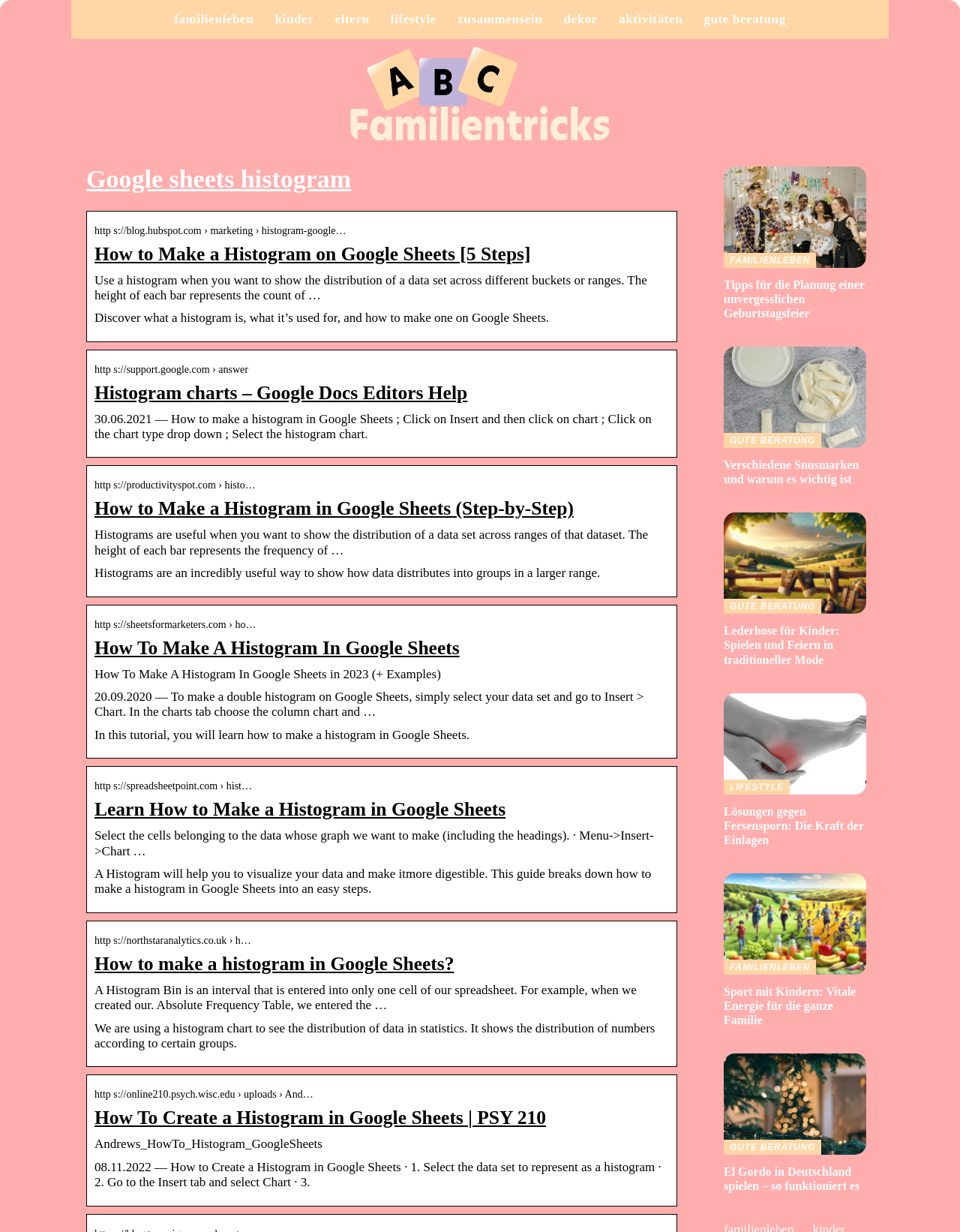Please indicate the bounding box coordinates for the clickable area to complete the following task: "Explore airSlate workflows". The coordinates should be specified as four float numbers between 0 and 1, i.e., [left, top, right, bottom].

None